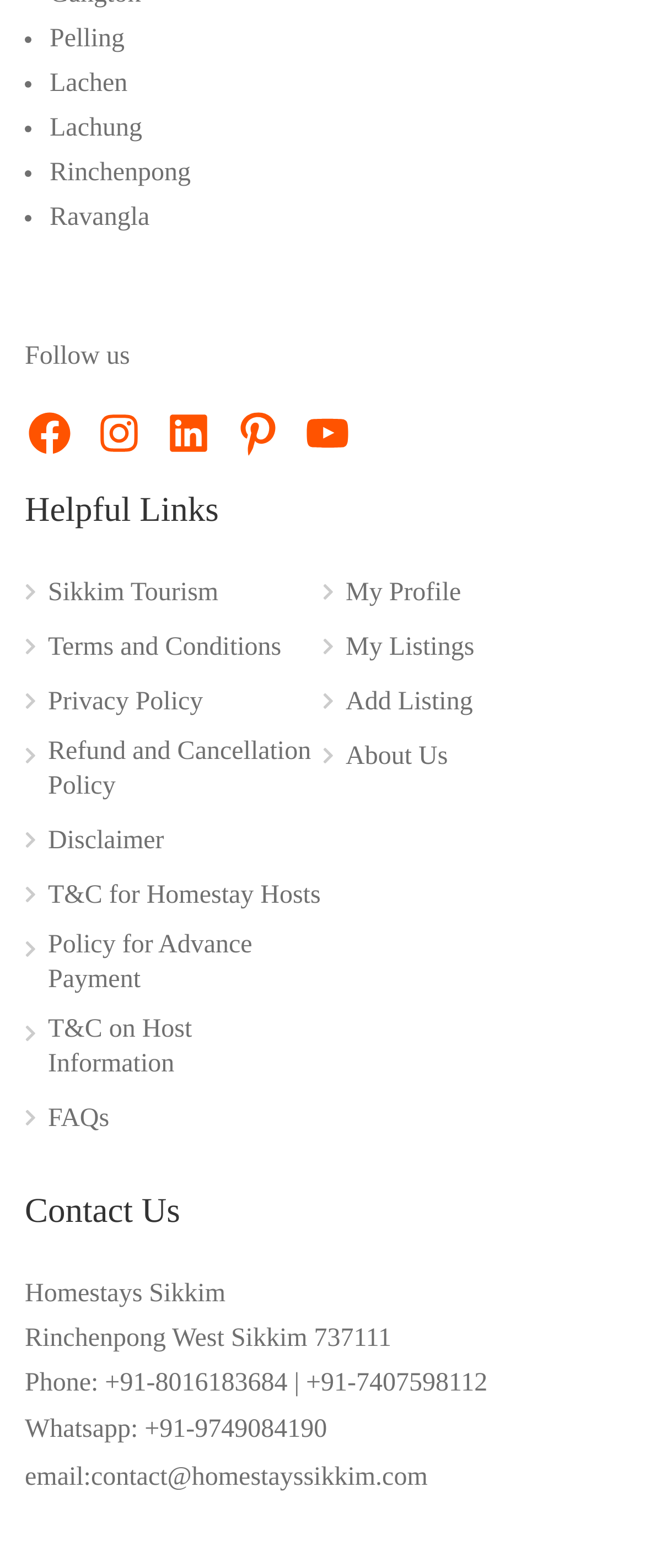Find the bounding box coordinates of the UI element according to this description: "Sikkim Tourism".

[0.038, 0.367, 0.339, 0.399]